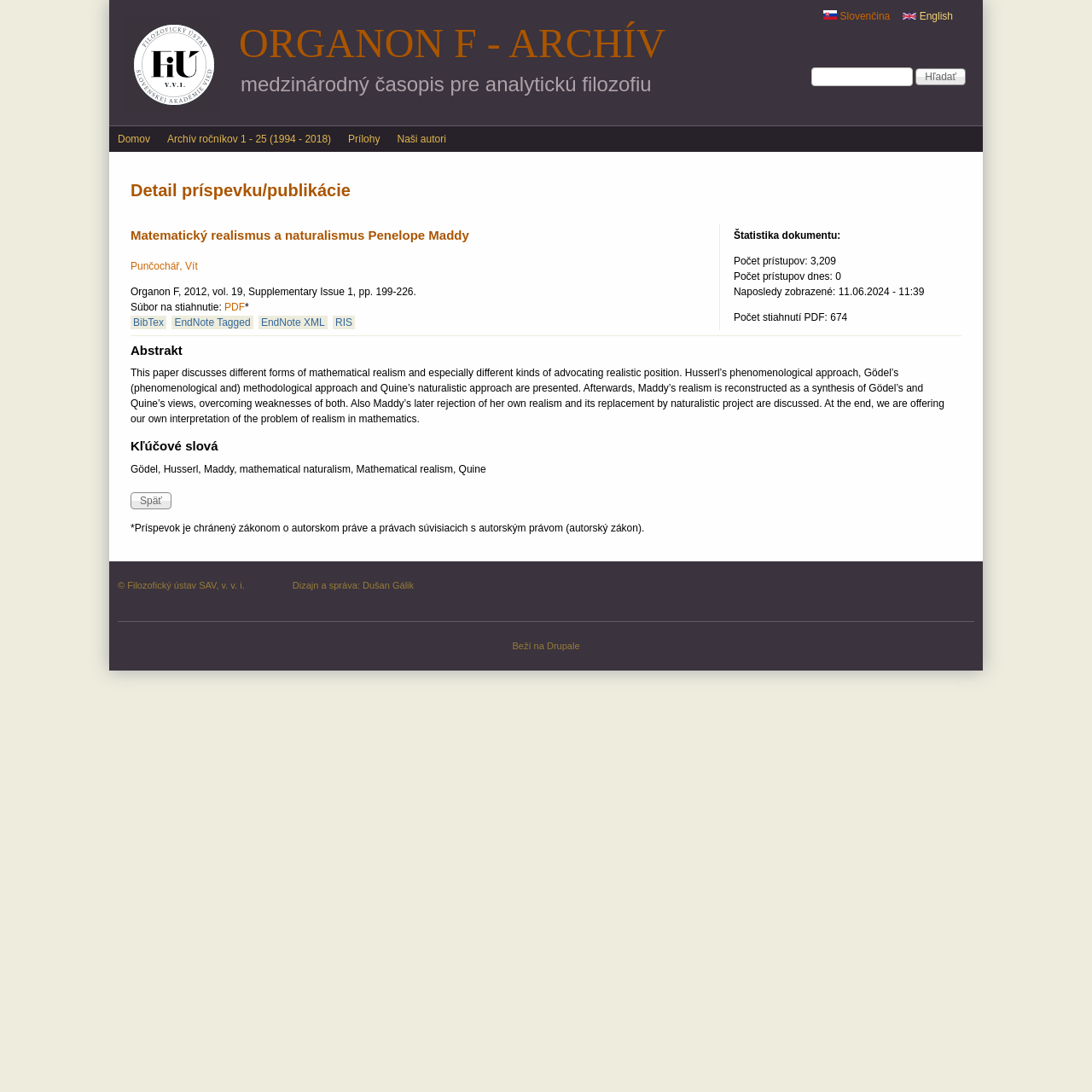Who is the author of the publication?
Using the image as a reference, answer with just one word or a short phrase.

Penelope Maddy